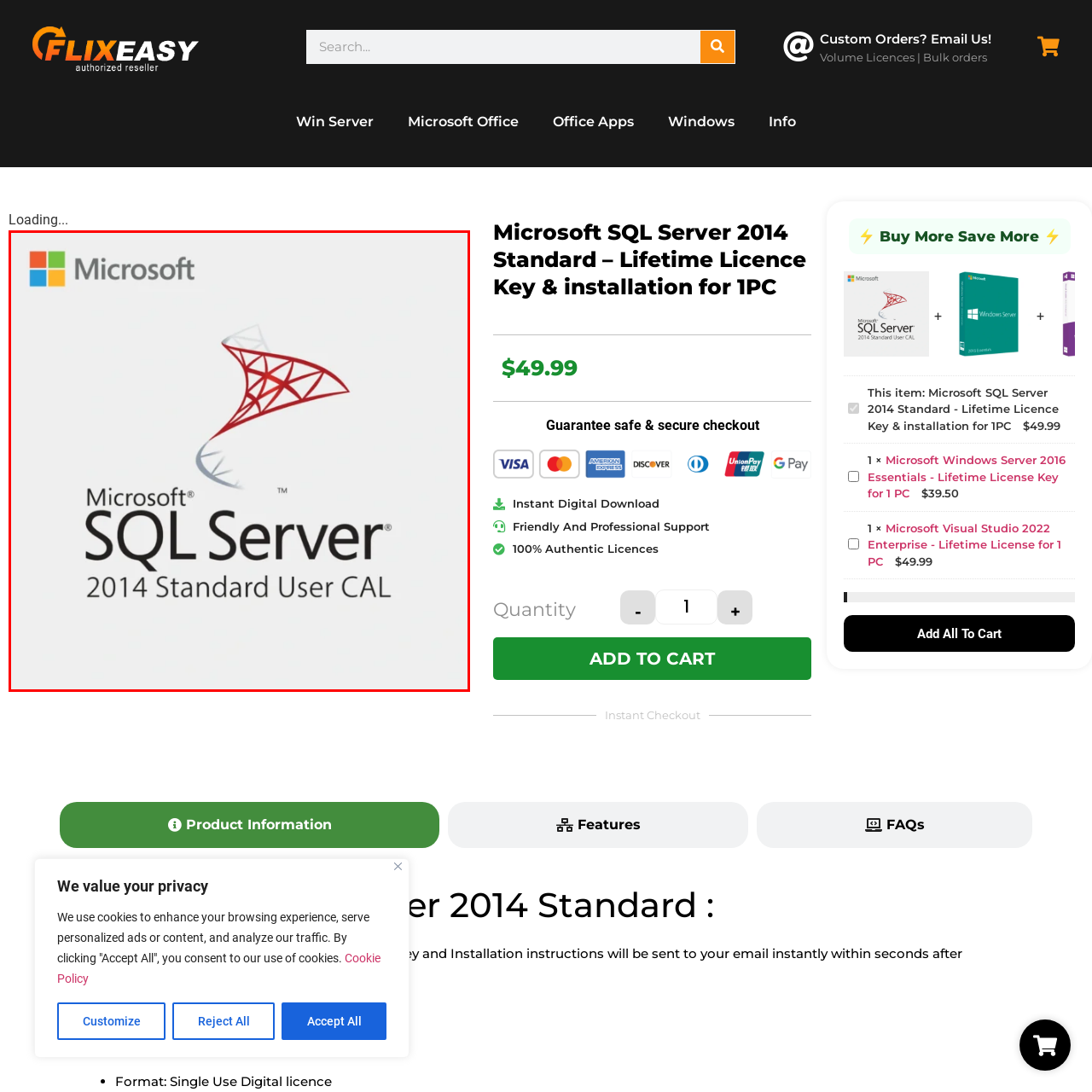Narrate the specific details and elements found within the red-bordered image.

The image showcases the logo and branding for **Microsoft SQL Server 2014 Standard User CAL**. Prominently featured is the sleek and dynamic SQL Server logo, characterized by a distinctive red geometric design representing the server's functionality. Above the logo is the recognizable Microsoft brand logo, reinforcing the product's affiliation with the tech giant. The overall presentation indicates that this is a software product intended for database management, with the "Standard User CAL" indicating it is a client access license for users connecting to the server. The clean and professional layout reflects Microsoft's emphasis on quality and reliability in digital solutions.